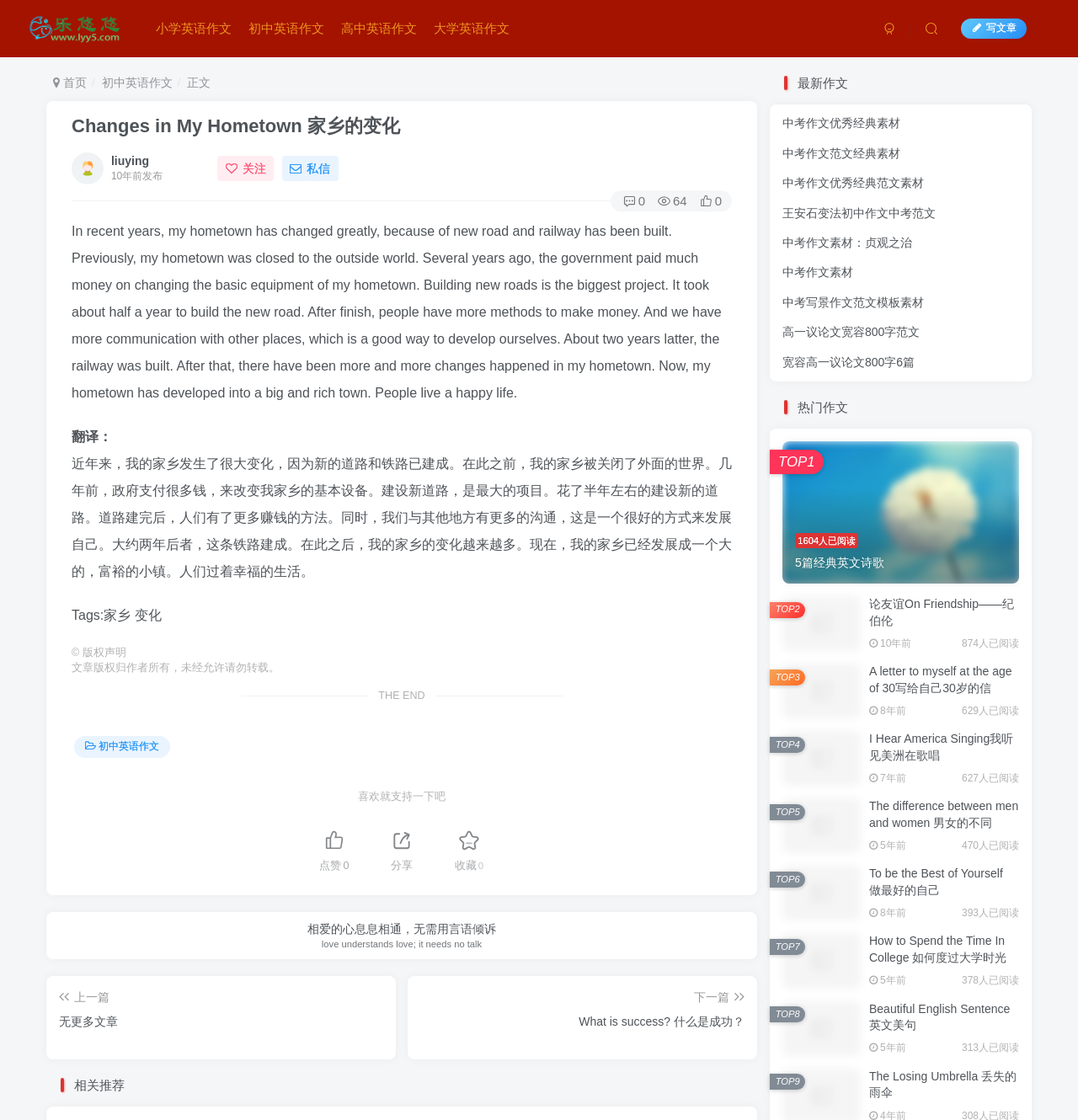What is the language of the translation provided?
Give a detailed and exhaustive answer to the question.

The translation provided is in Chinese, as indicated by the characters '近年来，我的家乡发生了很大变化，因为新的道路和铁路已建成' which is the translation of the original English text.